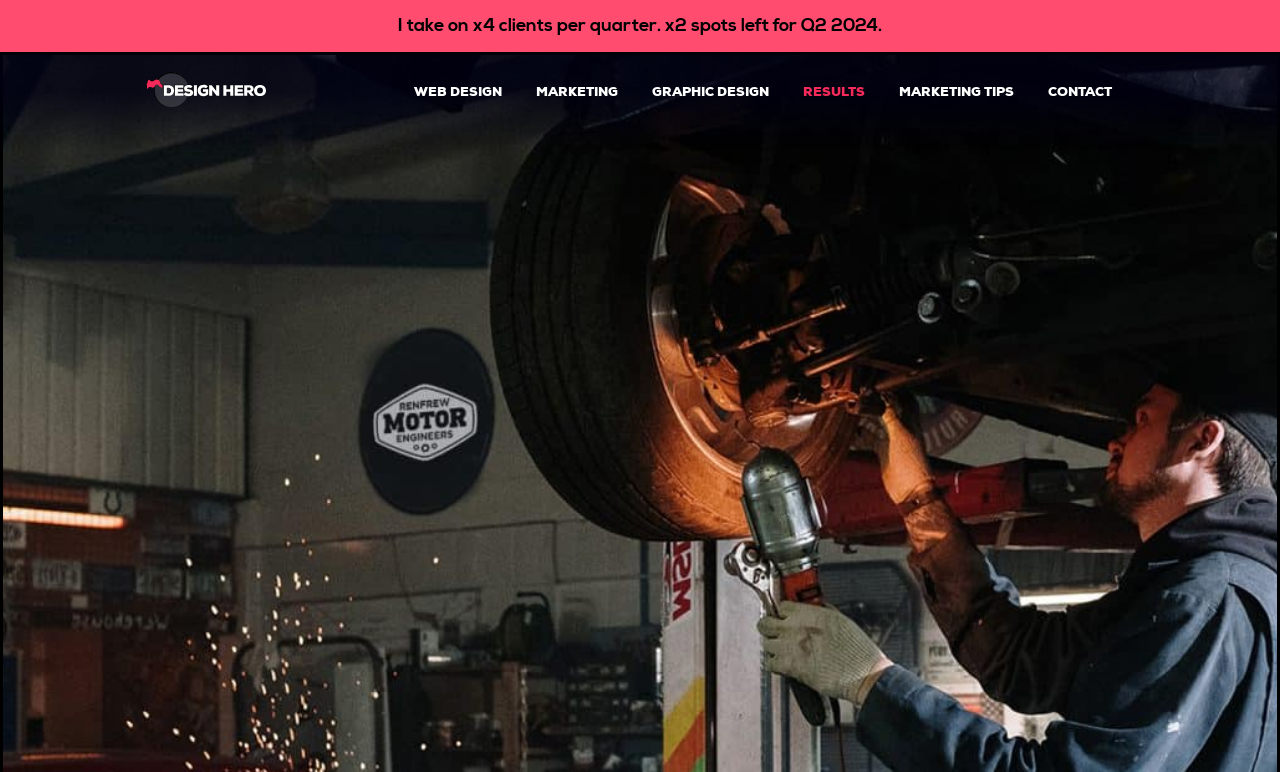Respond with a single word or phrase:
How many clients does the company take per quarter?

x4